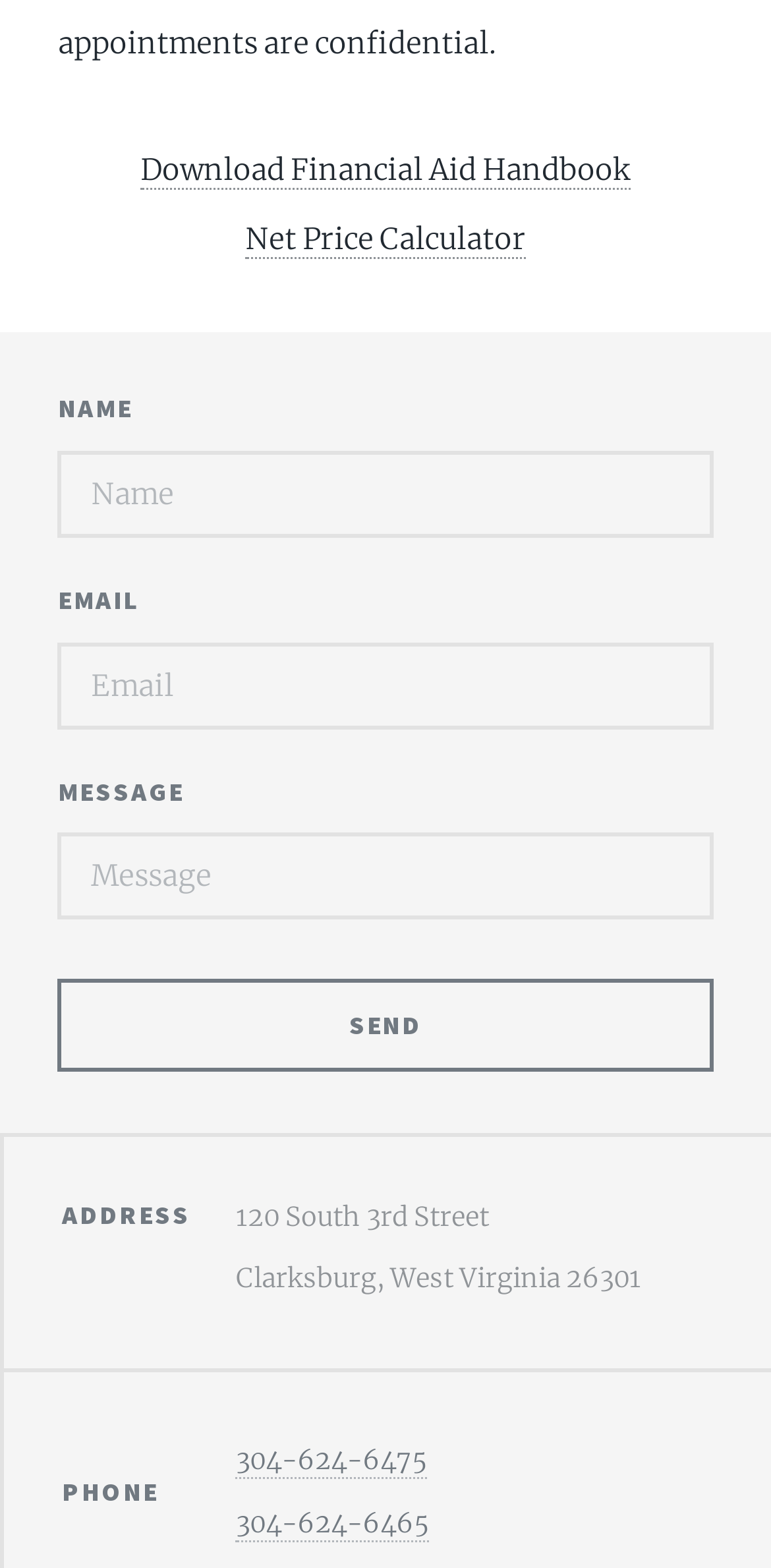Find the bounding box coordinates of the clickable region needed to perform the following instruction: "Call 304-624-6475". The coordinates should be provided as four float numbers between 0 and 1, i.e., [left, top, right, bottom].

[0.306, 0.921, 0.555, 0.943]